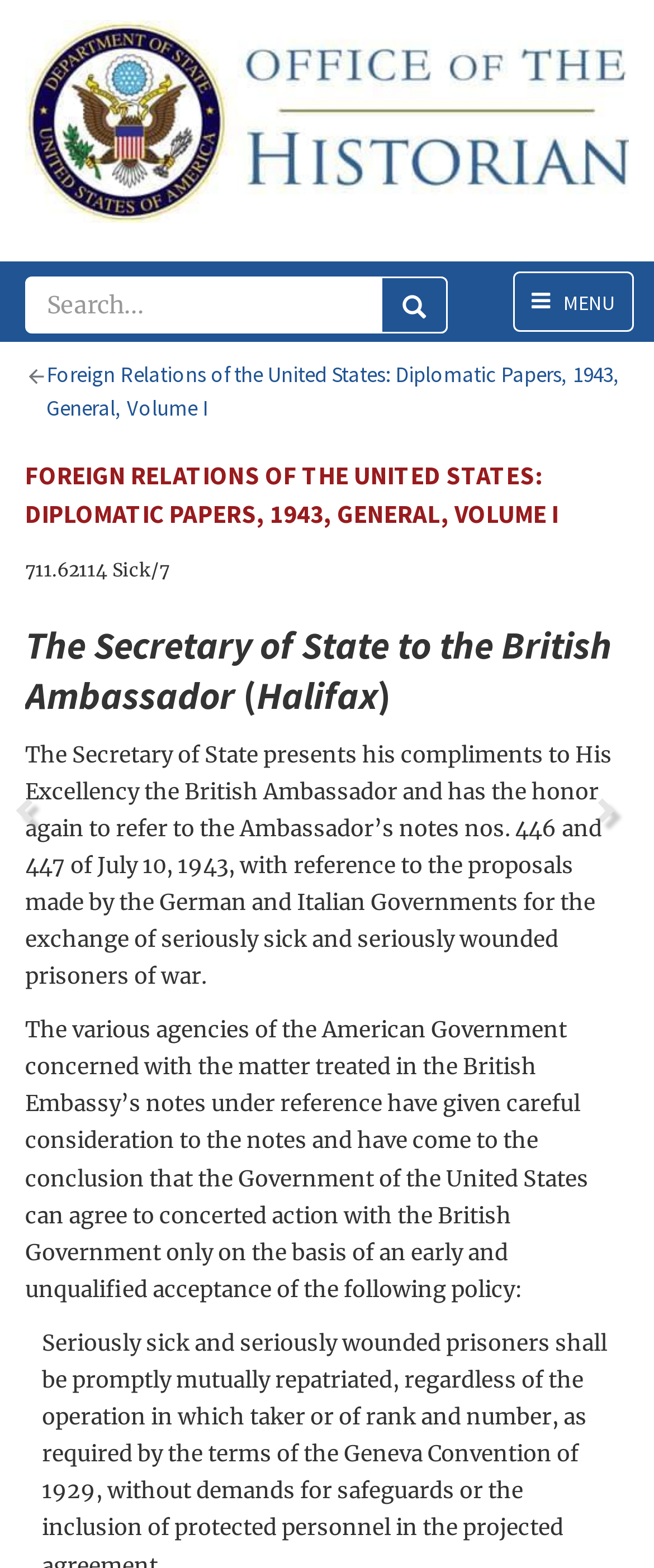Find the bounding box coordinates of the UI element according to this description: "alt="Office of the Historian"".

[0.038, 0.013, 0.962, 0.142]